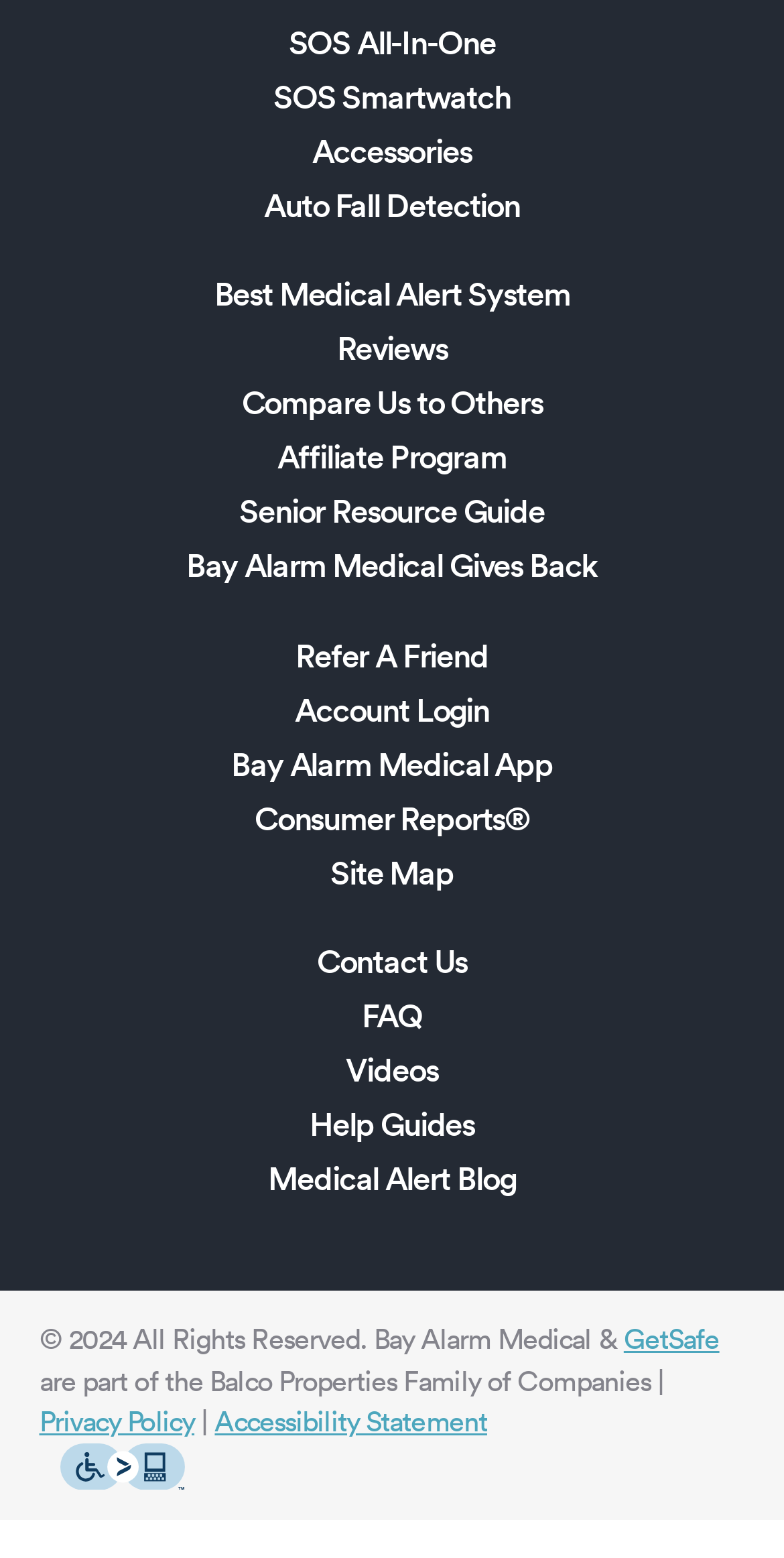Use a single word or phrase to answer the question:
What is the name of the company?

Bay Alarm Medical